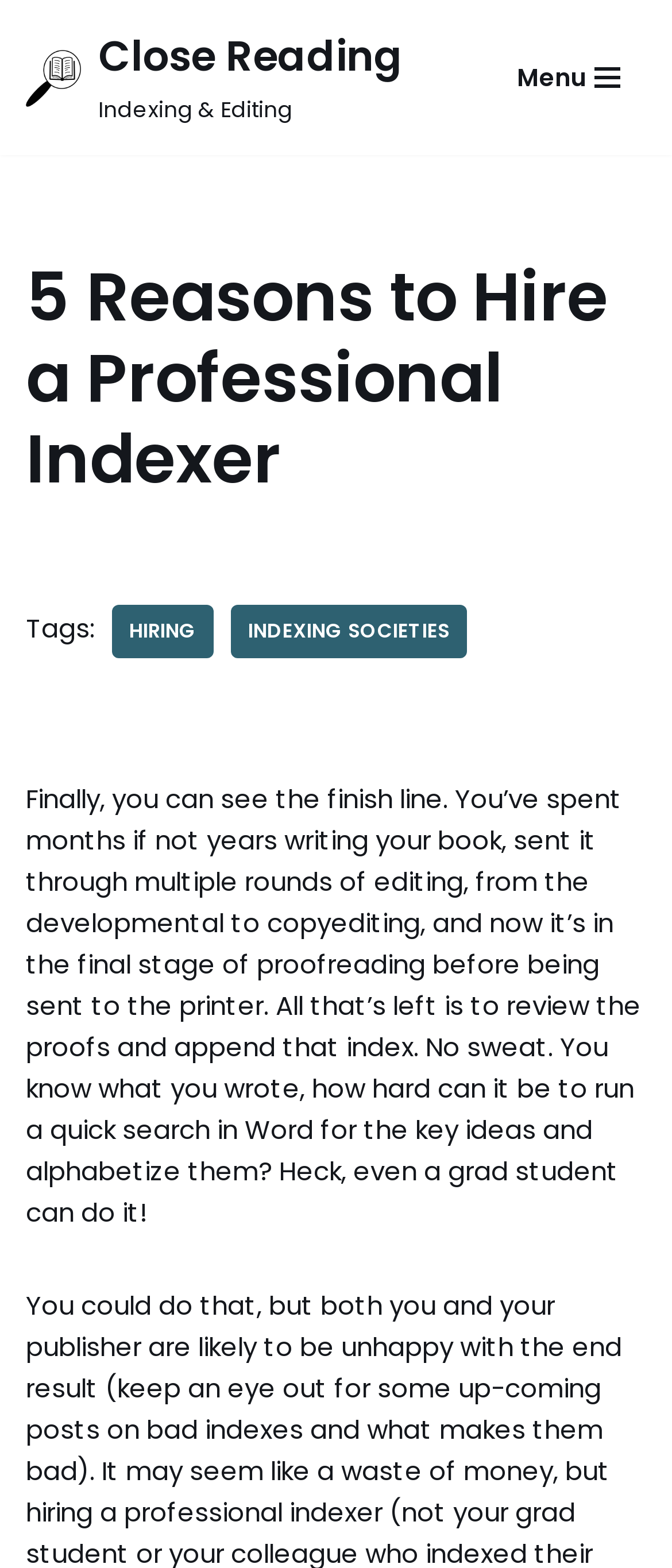Identify the bounding box coordinates for the UI element described as: "Syslog explained".

None